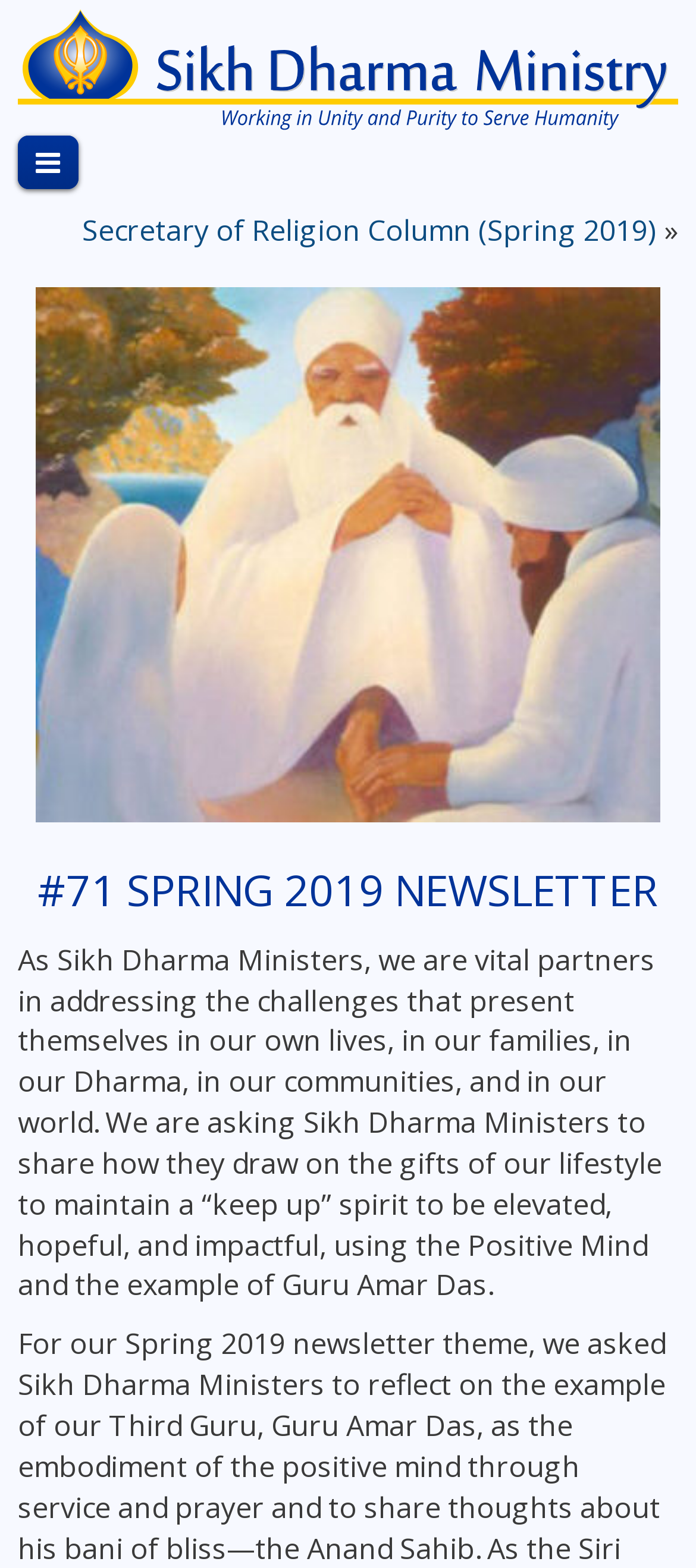Refer to the image and provide a thorough answer to this question:
What is the name of the ministry?

The name of the ministry can be found in the heading element at the top of the webpage, which also contains a link to the ministry's website. The text 'Sikh Dharma Ministry' is also displayed as an image, indicating that it is a prominent part of the webpage's content.